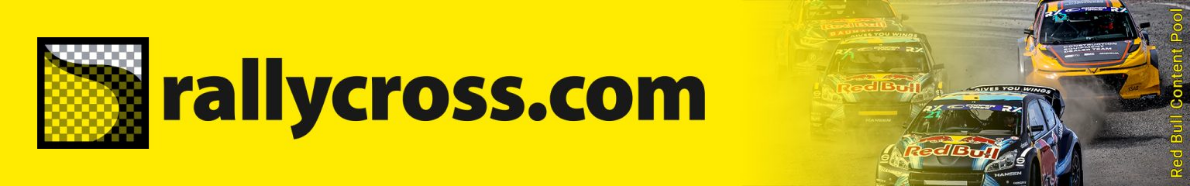Use the details in the image to answer the question thoroughly: 
What is the shape of the logo?

The caption describes the logo as a stylized checkered flag within a square, implying that the logo is enclosed within a square shape.